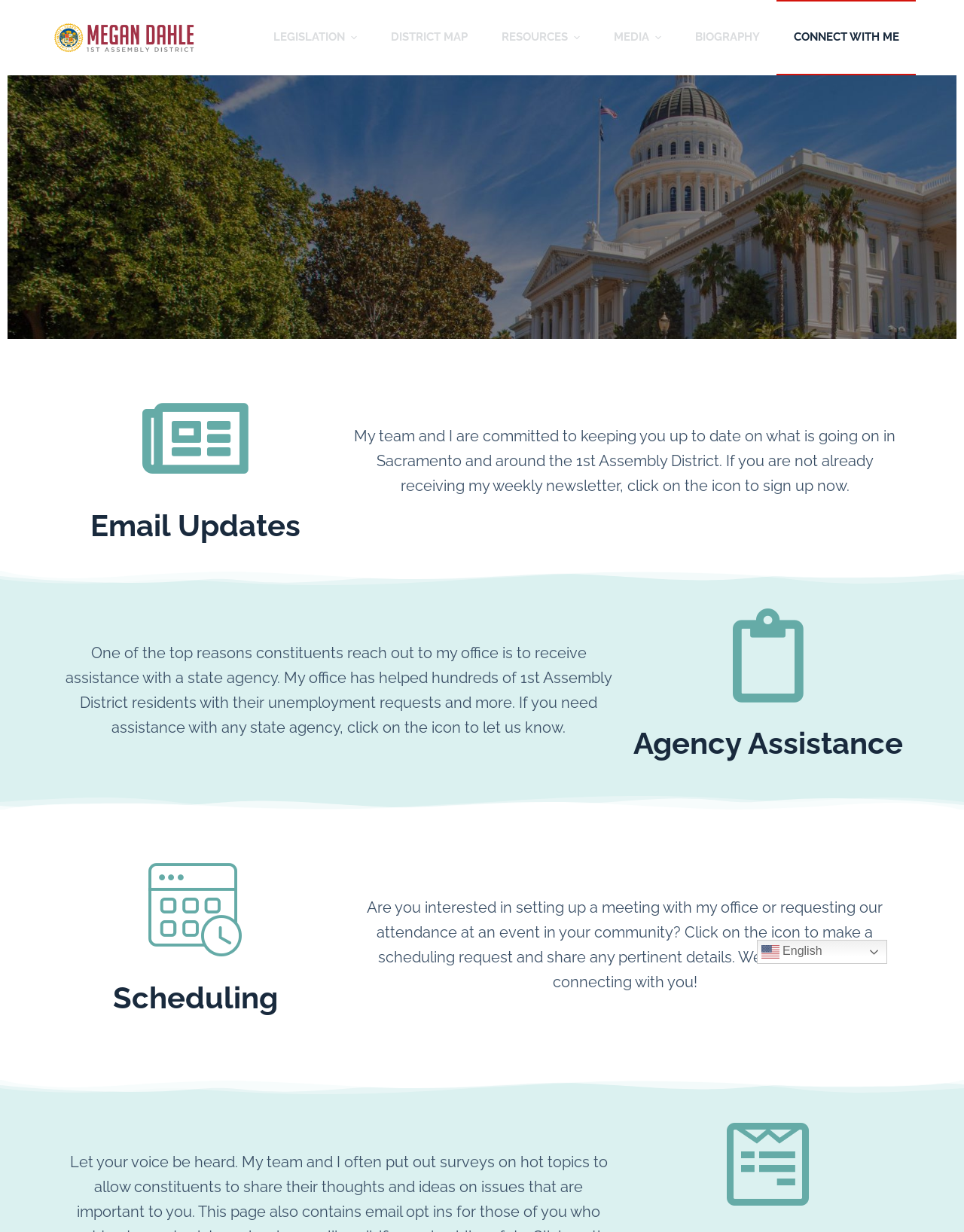Using the elements shown in the image, answer the question comprehensively: What is the purpose of the 'Agency Assistance' section?

Based on the webpage content, the 'Agency Assistance' section is intended to provide assistance with state agencies, as indicated by the text 'One of the top reasons constituents reach out to my office is to receive assistance with a state agency.'